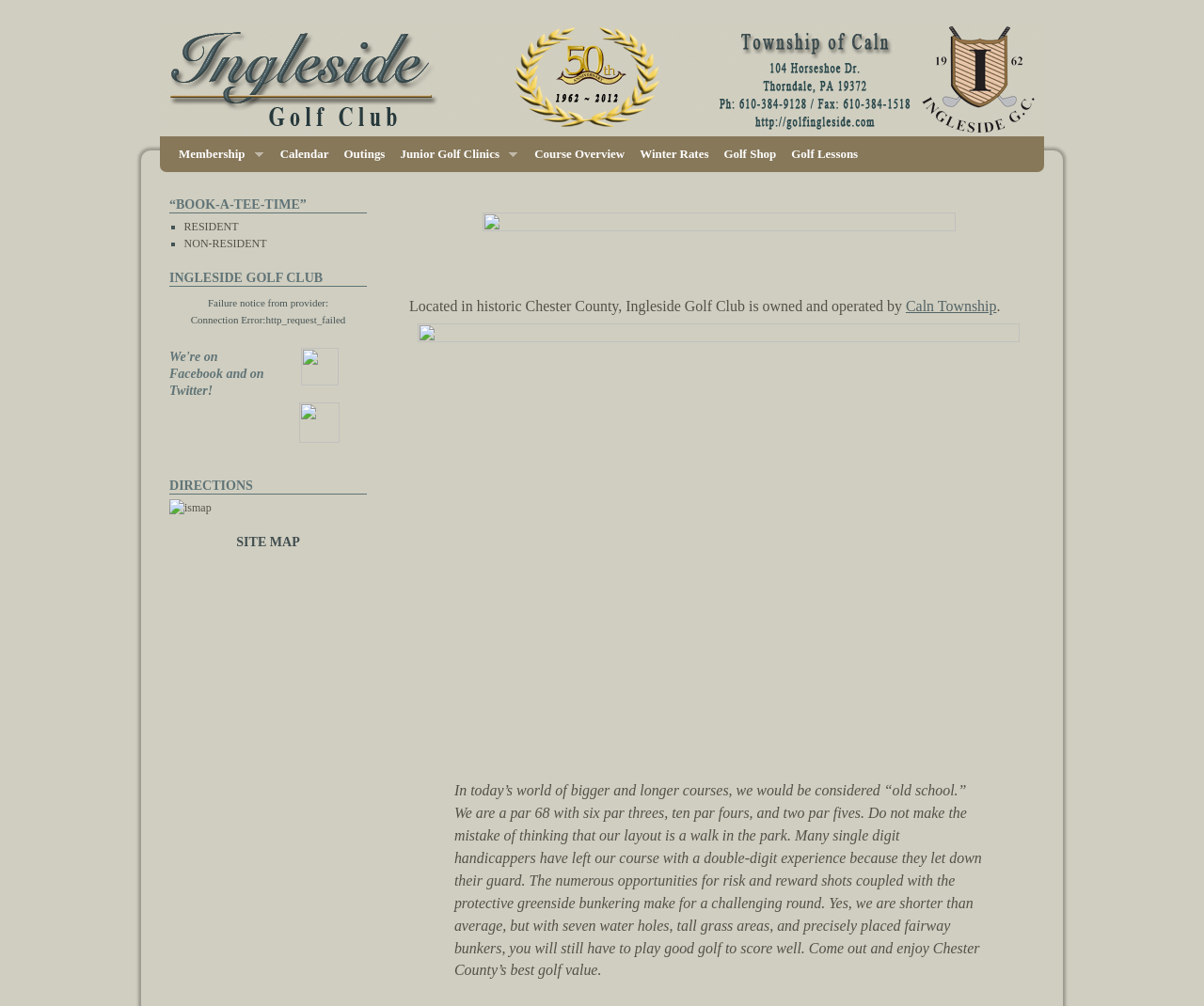Highlight the bounding box coordinates of the element that should be clicked to carry out the following instruction: "View Course Overview". The coordinates must be given as four float numbers ranging from 0 to 1, i.e., [left, top, right, bottom].

[0.438, 0.136, 0.525, 0.171]